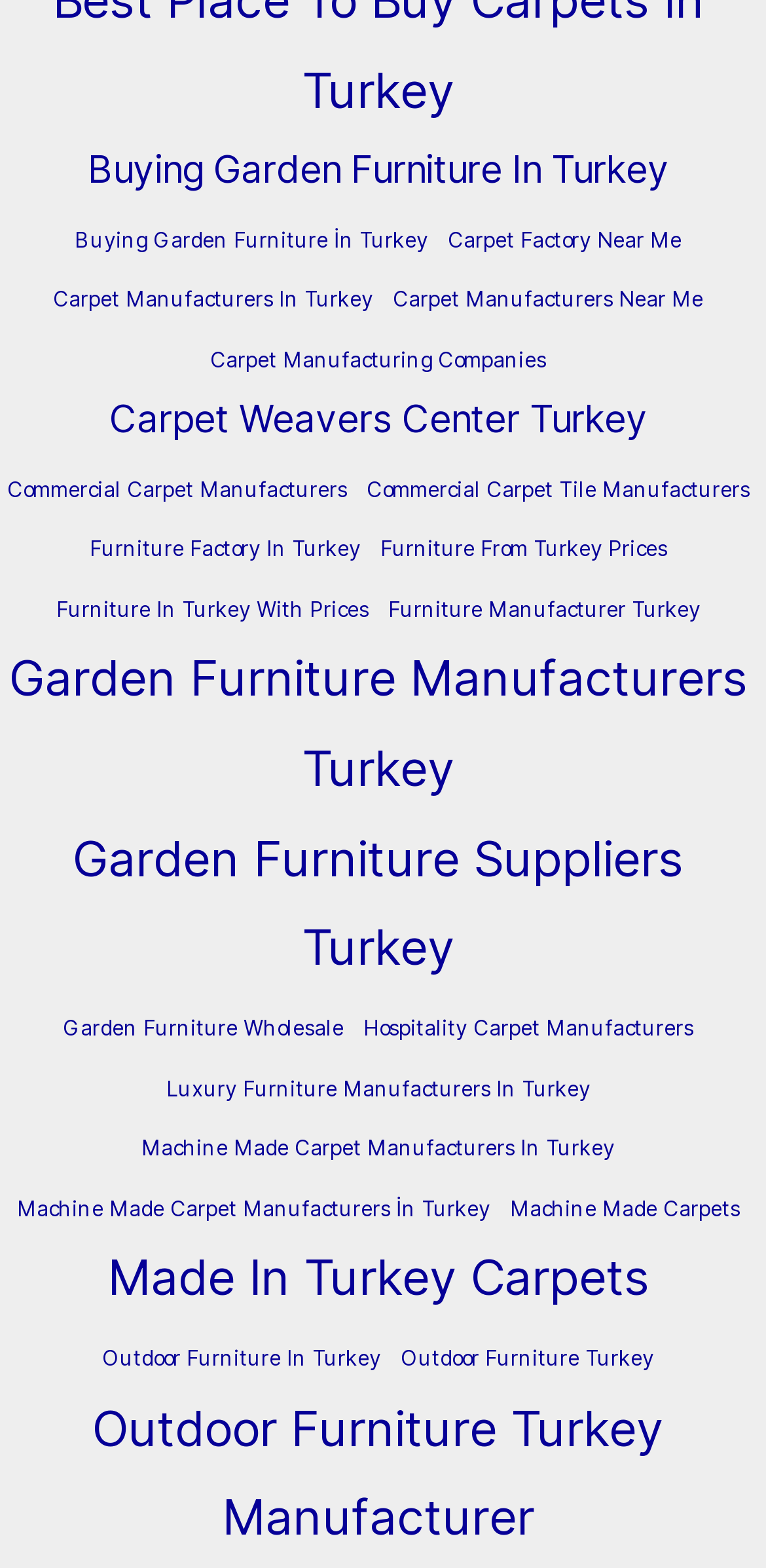What is the location mentioned in the 'Furniture Factory In Turkey' link?
Please give a detailed and elaborate explanation in response to the question.

The link 'Furniture Factory In Turkey (1 item)' implies that the location of the furniture factory is in Turkey.